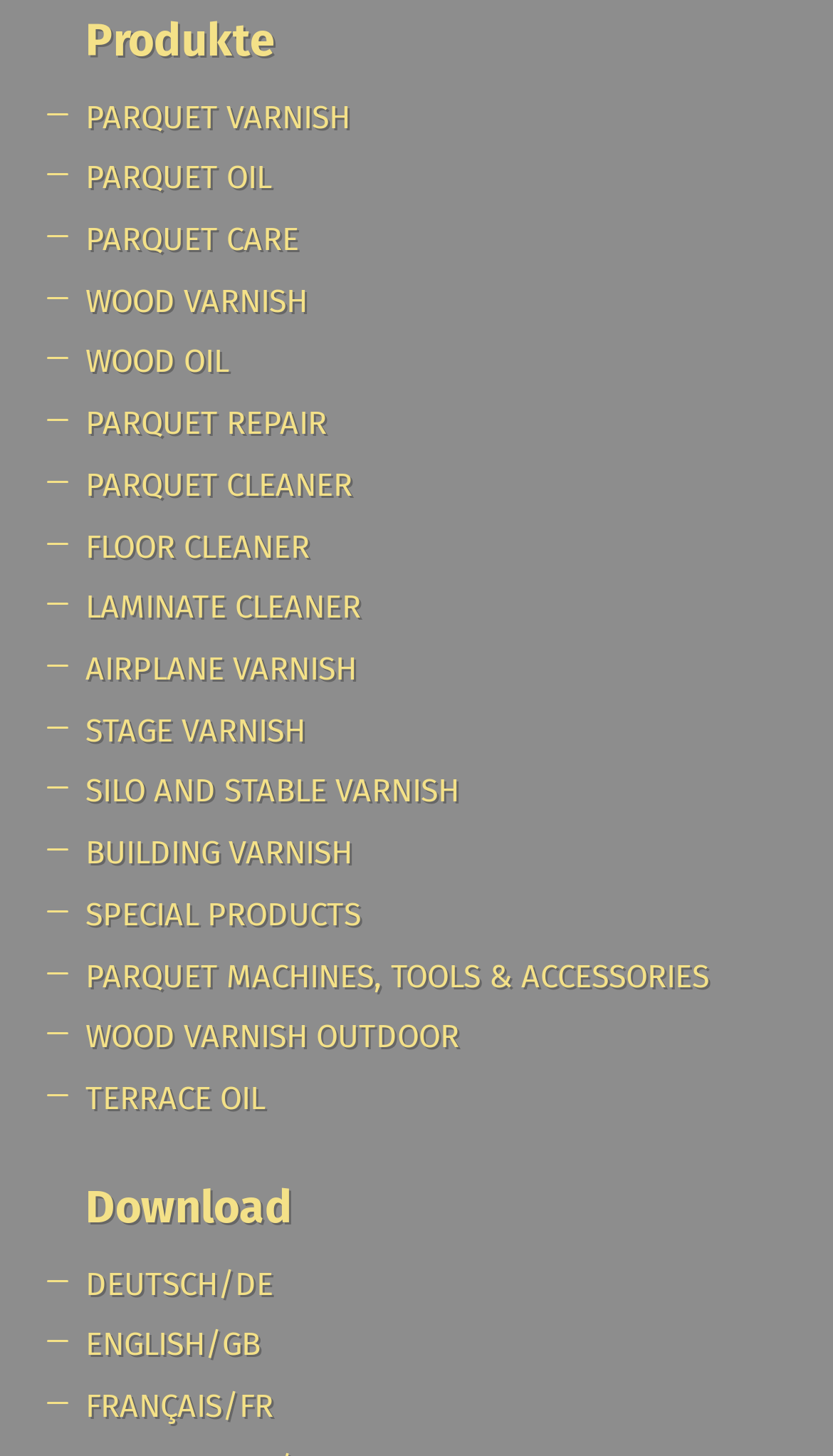Pinpoint the bounding box coordinates for the area that should be clicked to perform the following instruction: "Click on PARQUET VARNISH".

[0.103, 0.066, 0.421, 0.098]